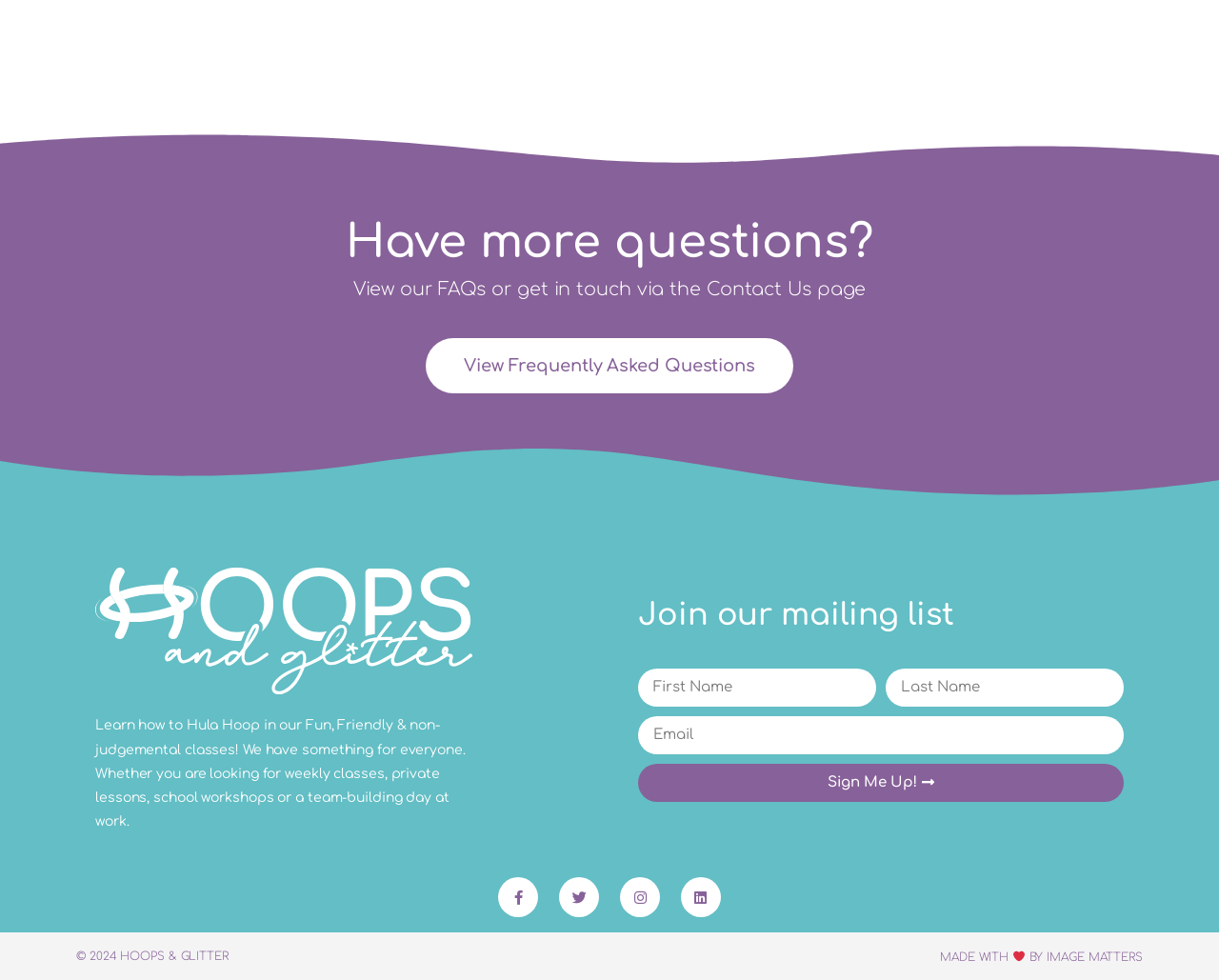Using the given element description, provide the bounding box coordinates (top-left x, top-left y, bottom-right x, bottom-right y) for the corresponding UI element in the screenshot: Instagram

[0.509, 0.895, 0.541, 0.936]